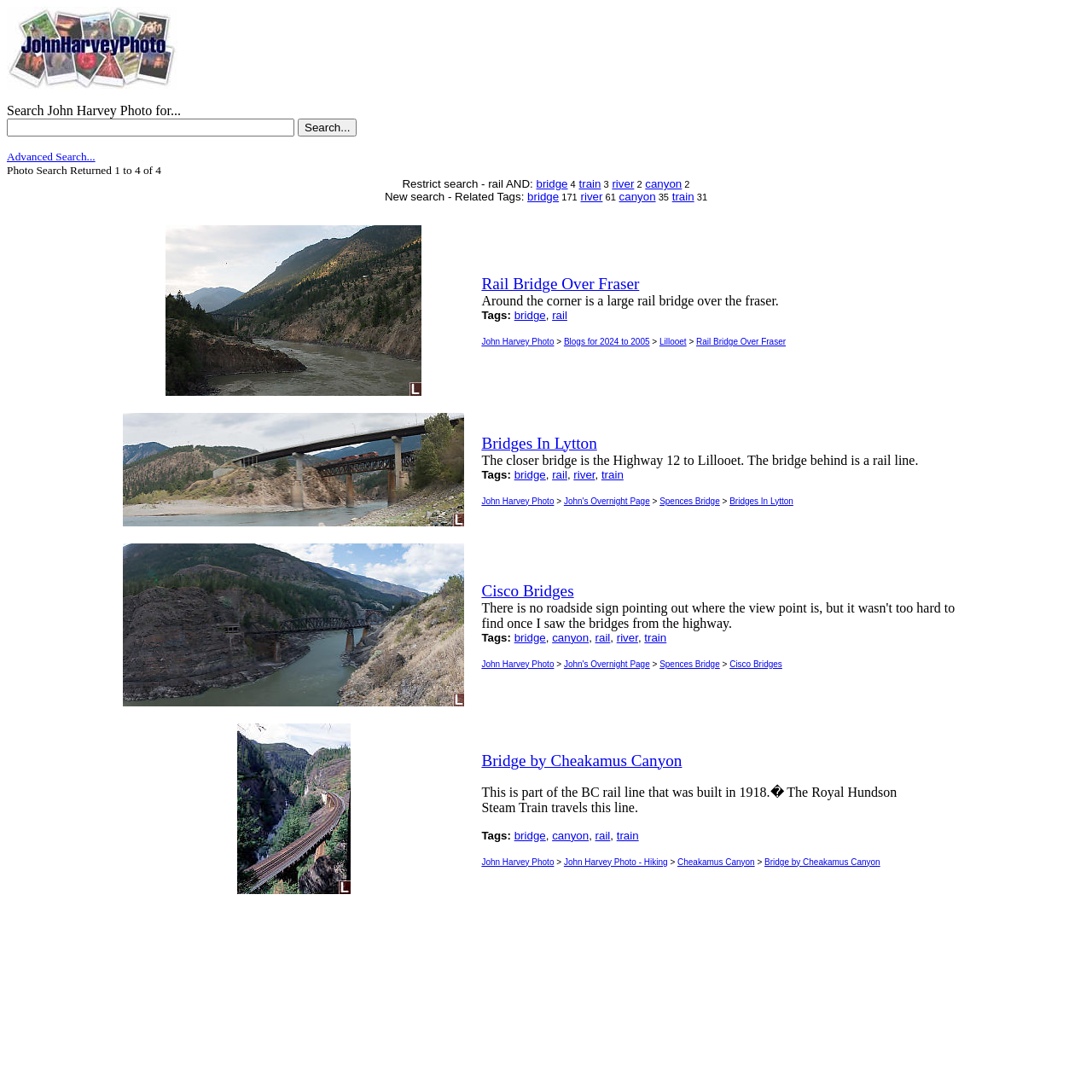Predict the bounding box coordinates for the UI element described as: "canyon". The coordinates should be four float numbers between 0 and 1, presented as [left, top, right, bottom].

[0.506, 0.578, 0.539, 0.589]